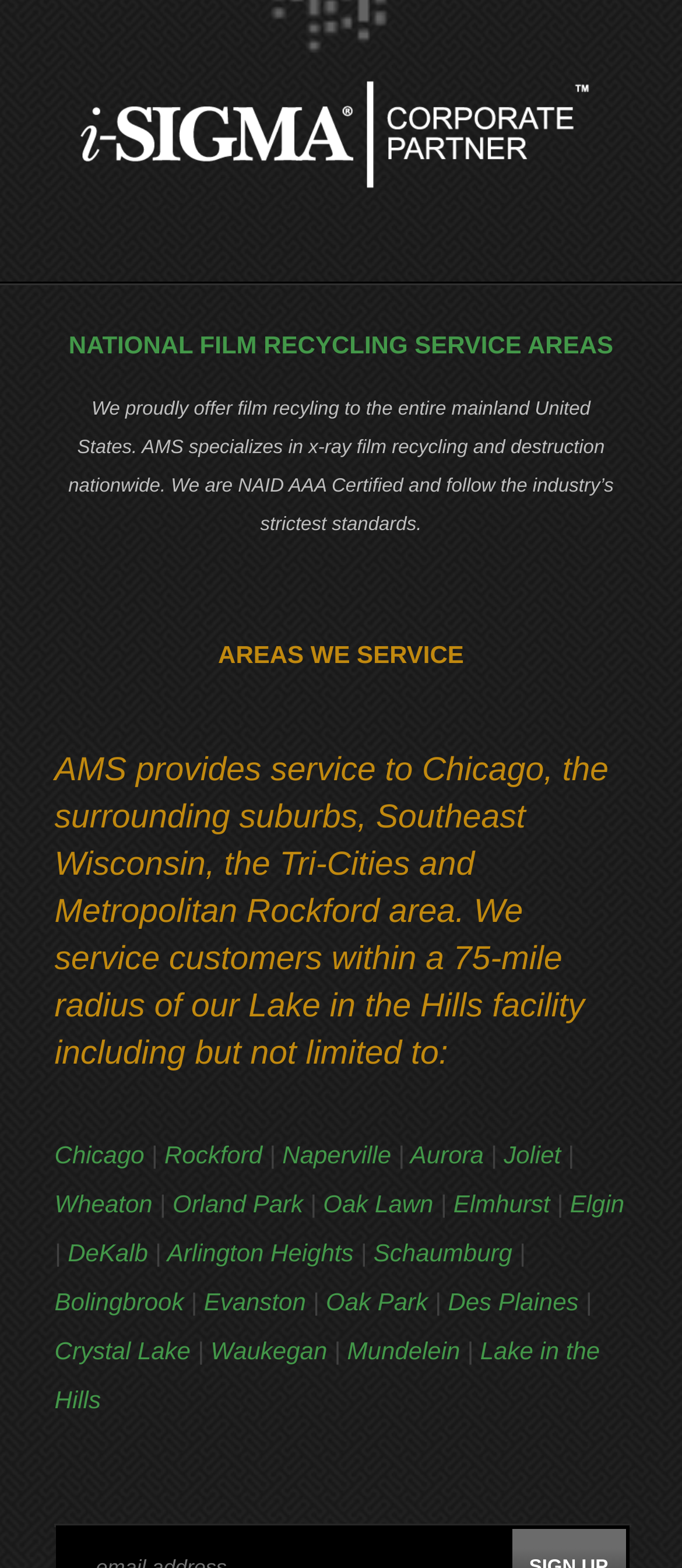What is the main service provided by AMS? From the image, respond with a single word or brief phrase.

Film recycling